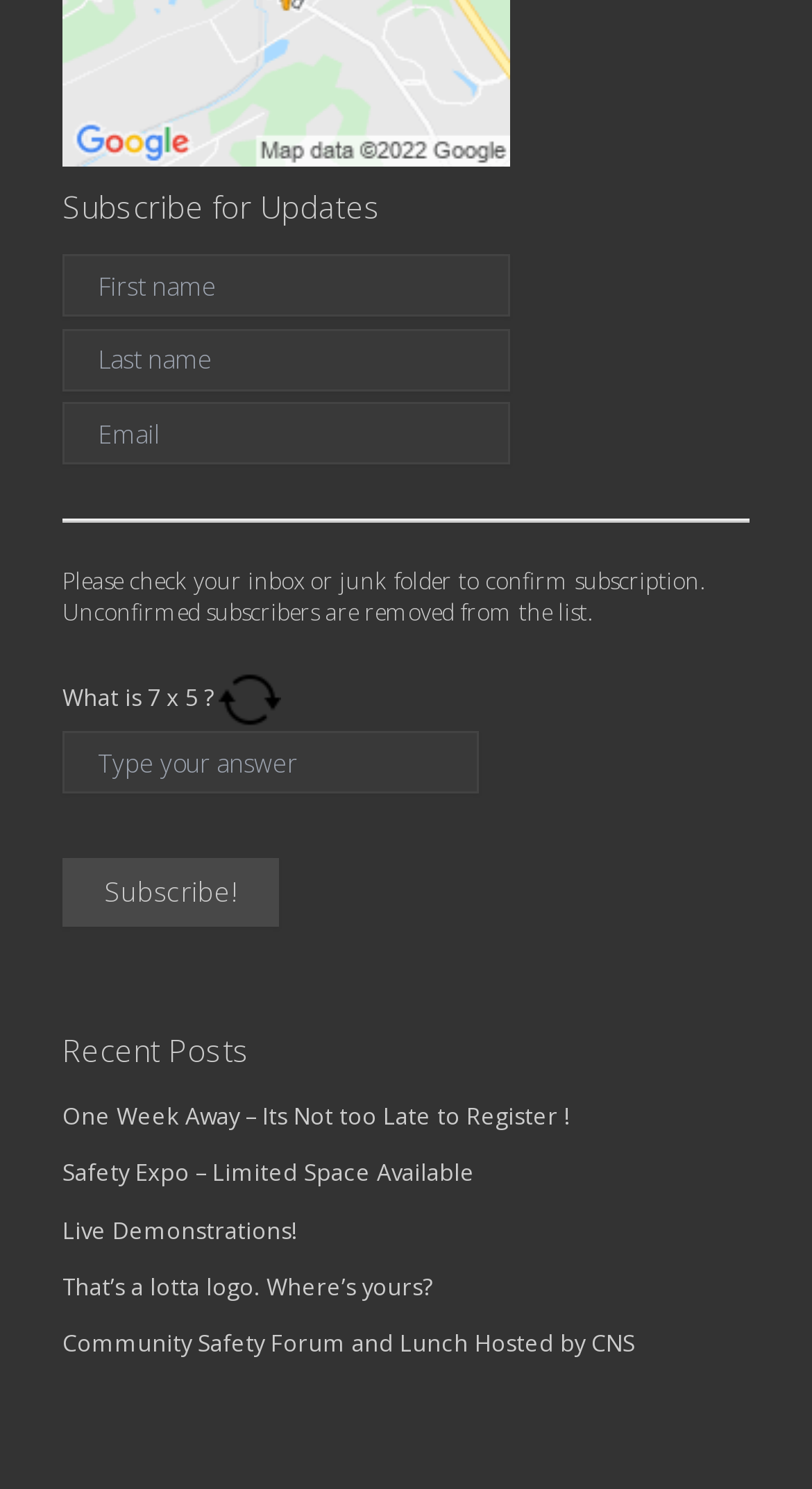Provide the bounding box coordinates of the HTML element this sentence describes: "name="text-293" placeholder="First name"". The bounding box coordinates consist of four float numbers between 0 and 1, i.e., [left, top, right, bottom].

[0.077, 0.171, 0.627, 0.213]